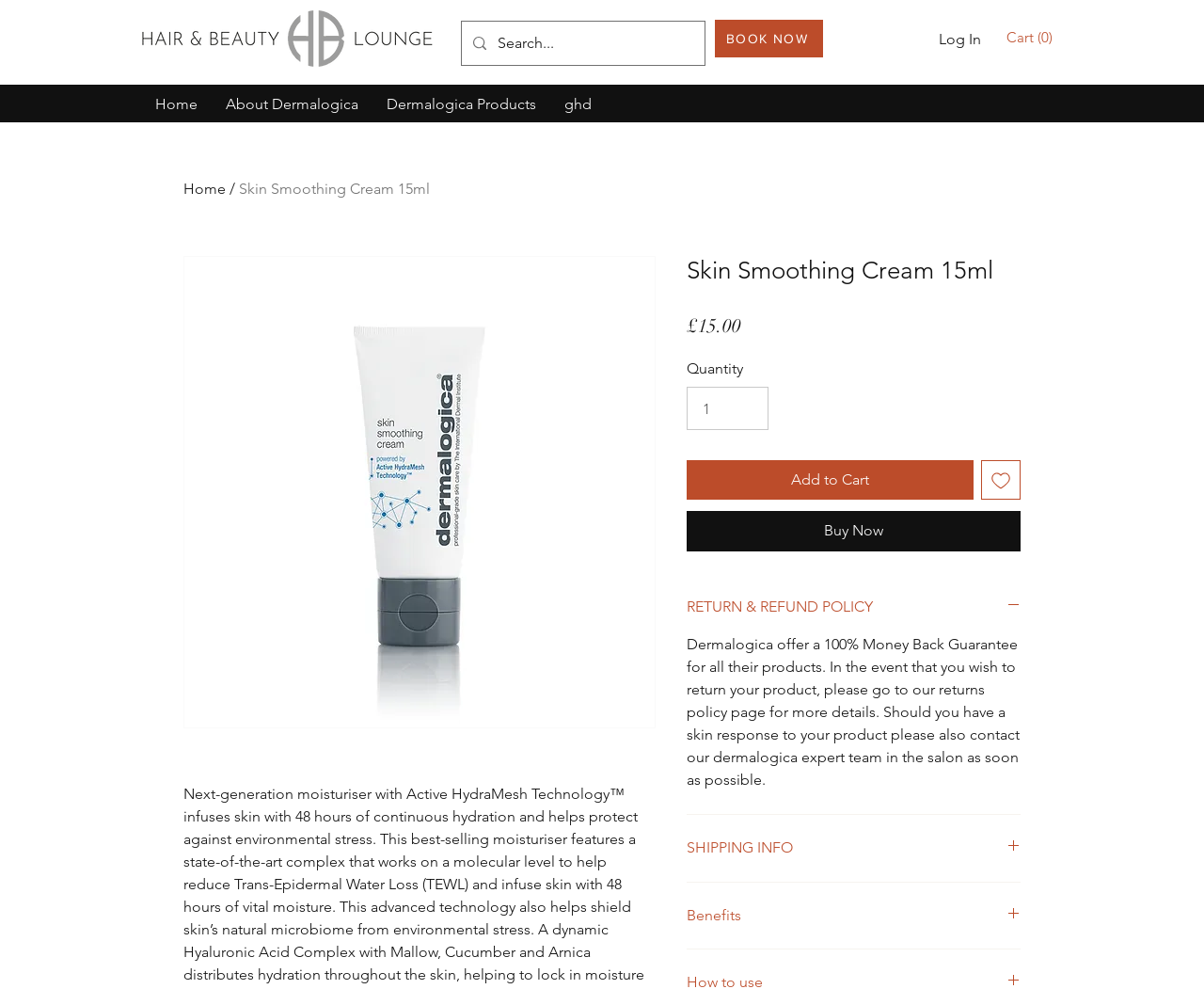Determine the bounding box coordinates for the HTML element described here: "Benefits".

[0.57, 0.915, 0.848, 0.936]